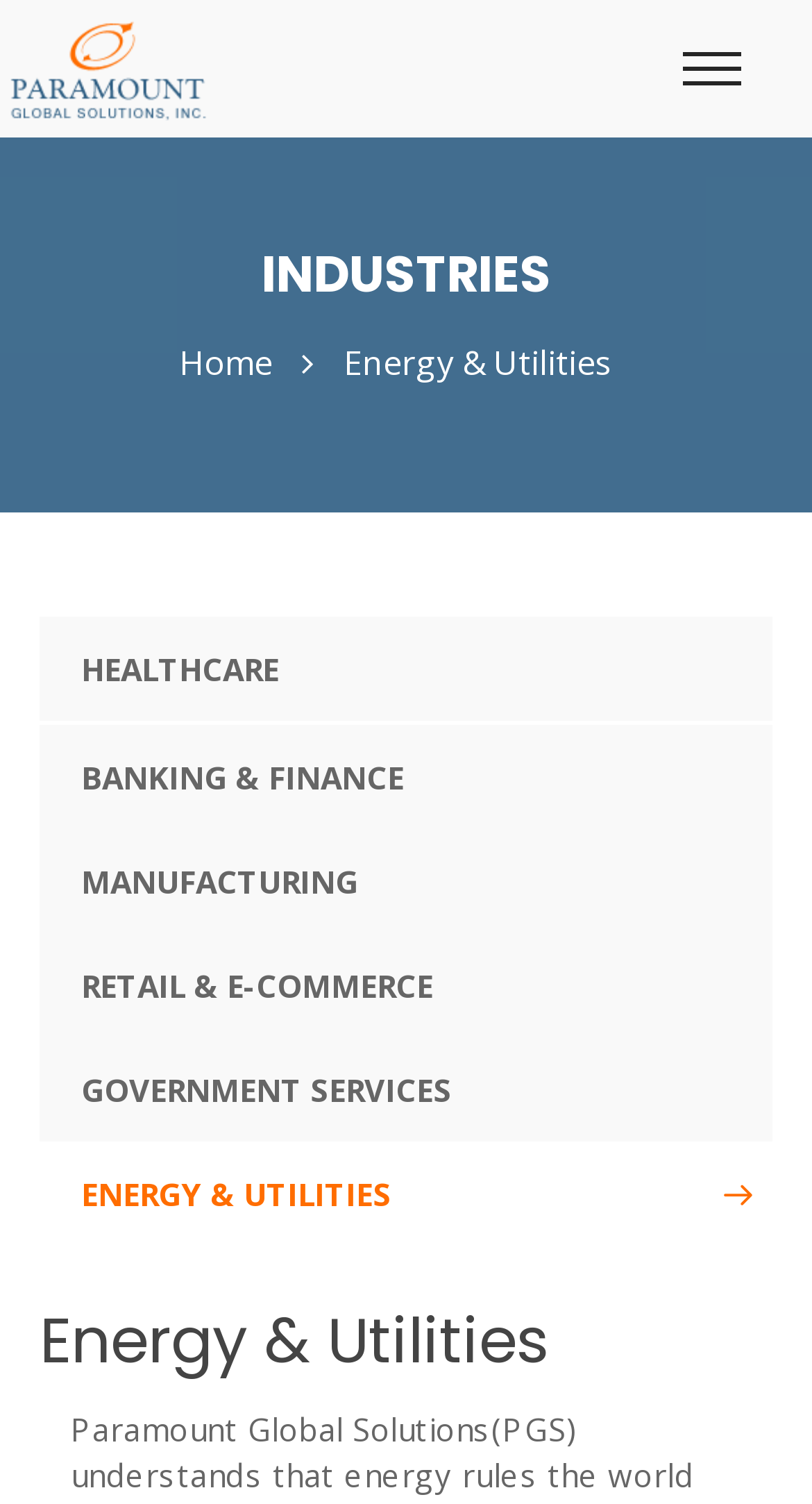Using the information from the screenshot, answer the following question thoroughly:
What is the position of the 'INDUSTRIES' heading?

By comparing the y1 and y2 coordinates of the 'INDUSTRIES' heading element, I found that it is positioned in the middle of the webpage, with coordinates [0.322, 0.161, 0.678, 0.205].